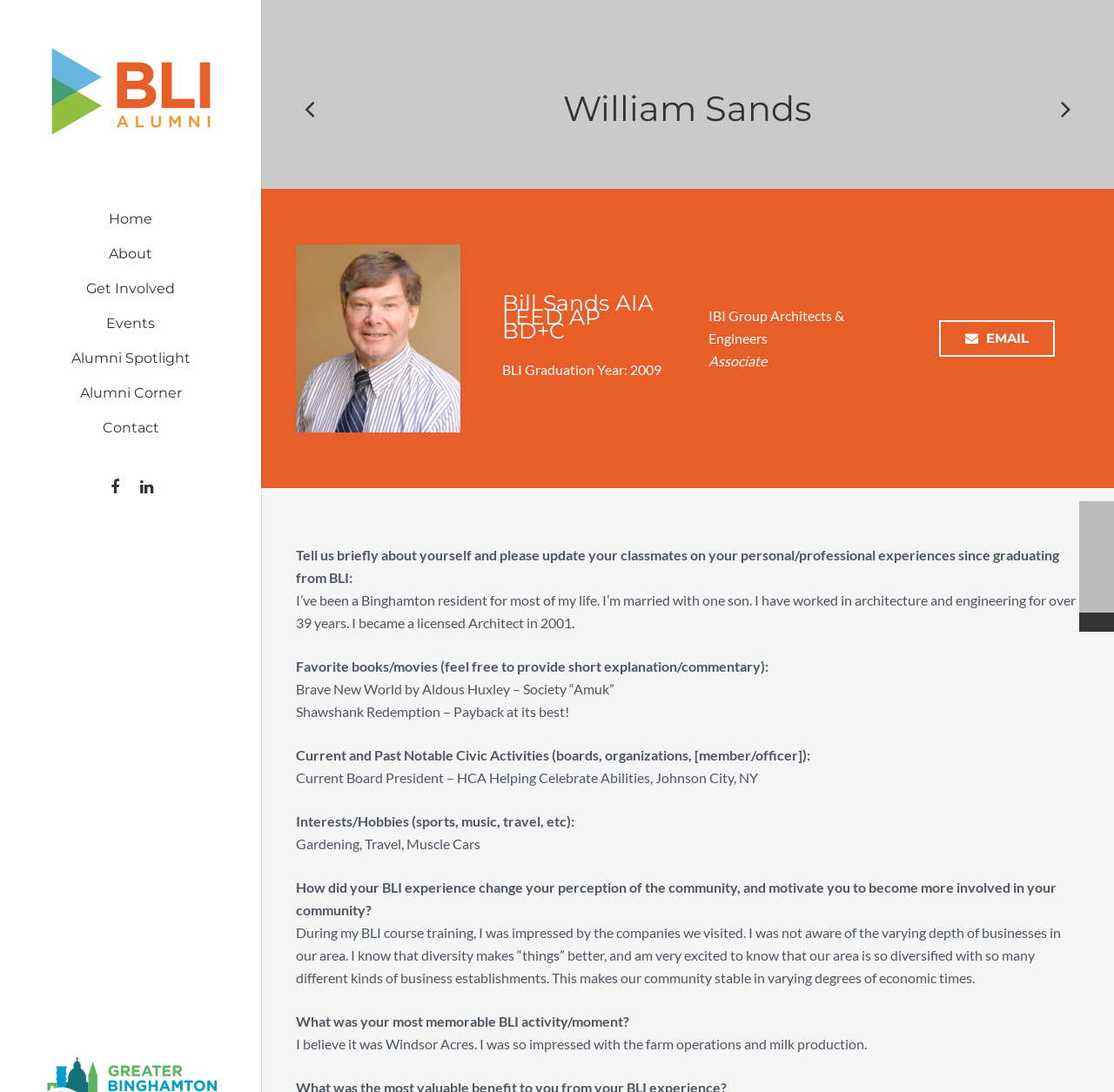Using the description: "Lee Rogers", determine the UI element's bounding box coordinates. Ensure the coordinates are in the format of four float numbers between 0 and 1, i.e., [left, top, right, bottom].

[0.066, 0.459, 0.266, 0.597]